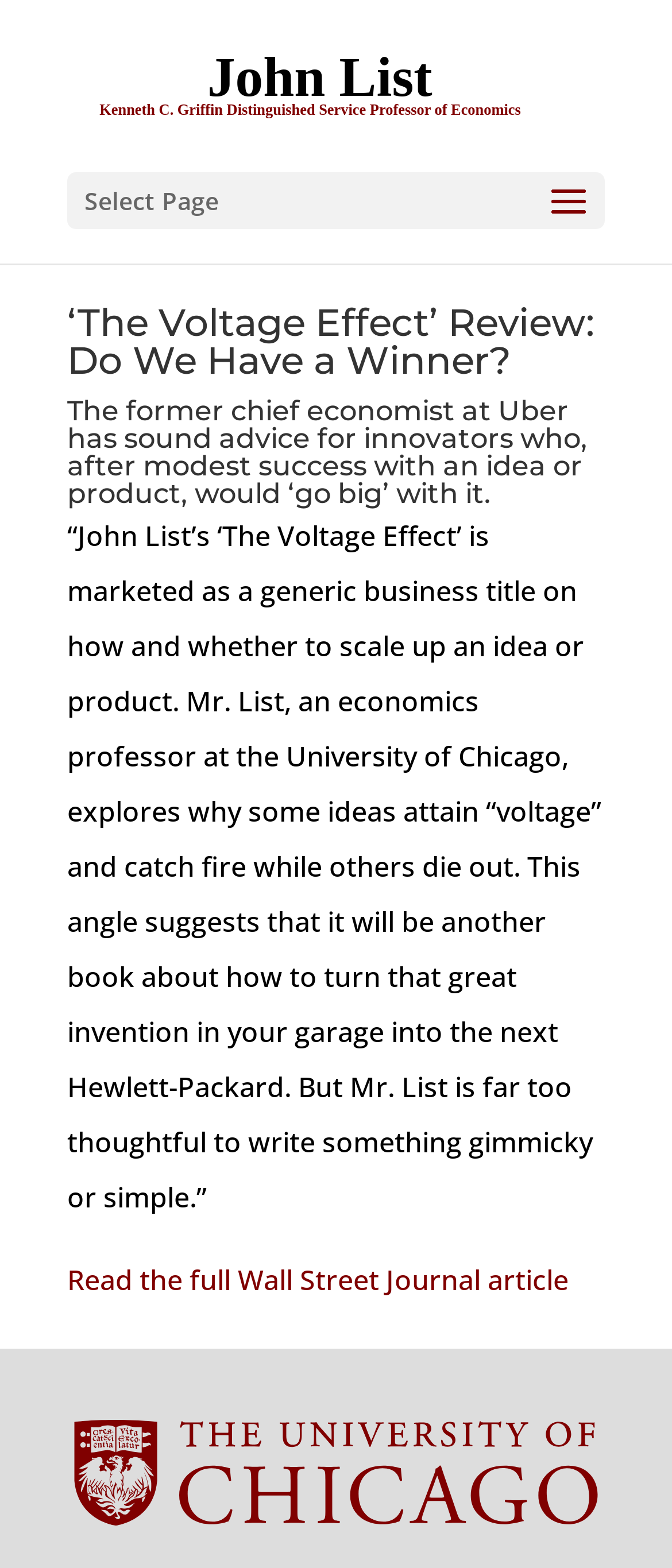What is the topic of the book?
Refer to the screenshot and answer in one word or phrase.

Scaling up an idea or product